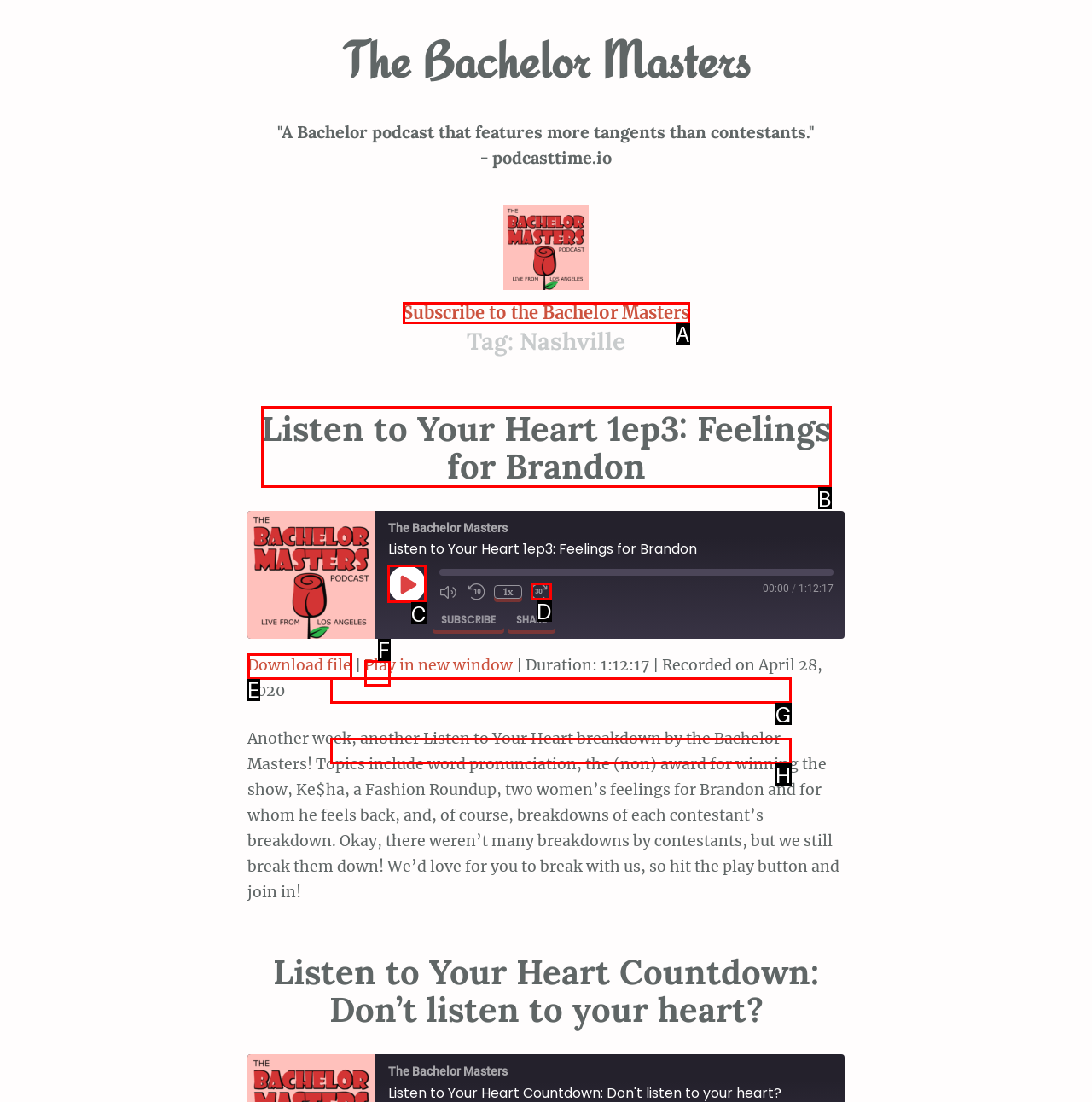Find the appropriate UI element to complete the task: Play episode. Indicate your choice by providing the letter of the element.

C